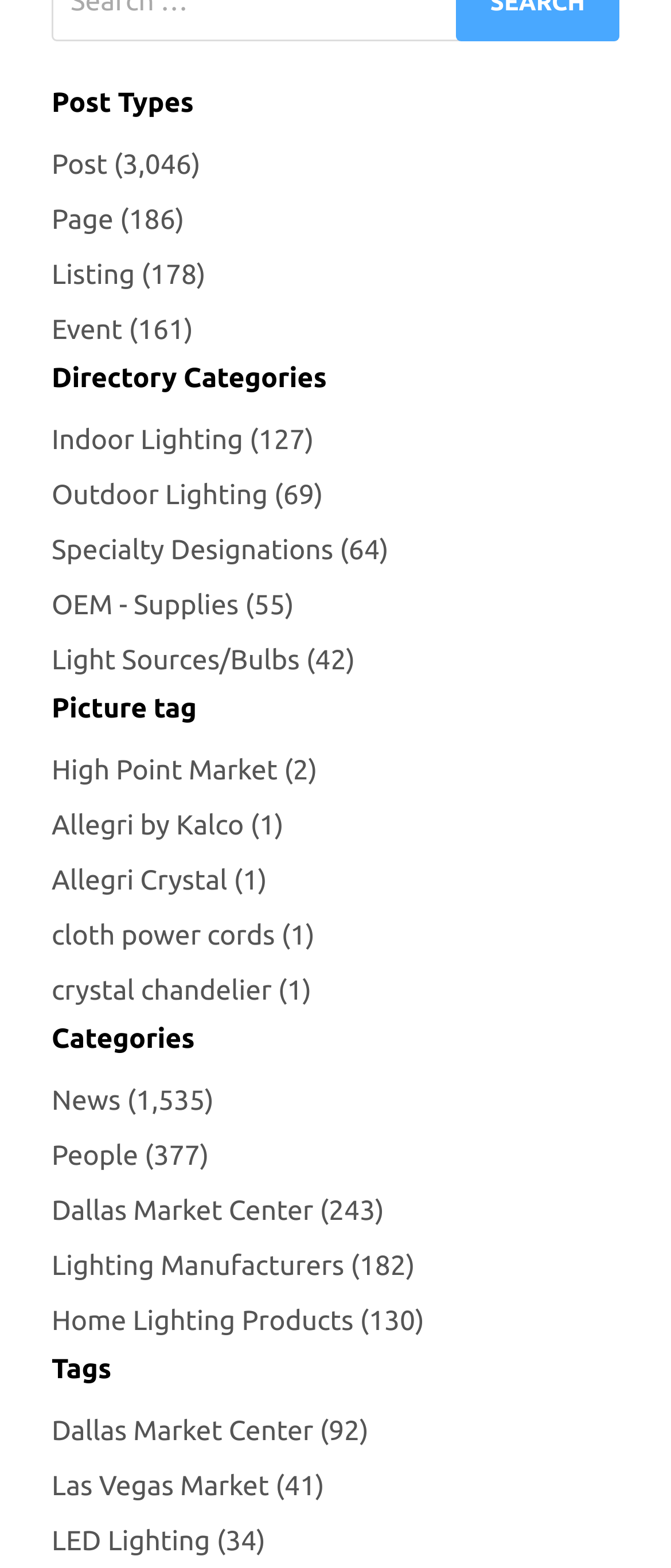Given the content of the image, can you provide a detailed answer to the question?
What is the category with the most items?

By examining the links under the 'Categories' heading, I found that 'News' has the highest number of items, which is 1,535, indicated by the text '(1,535)' next to the link.